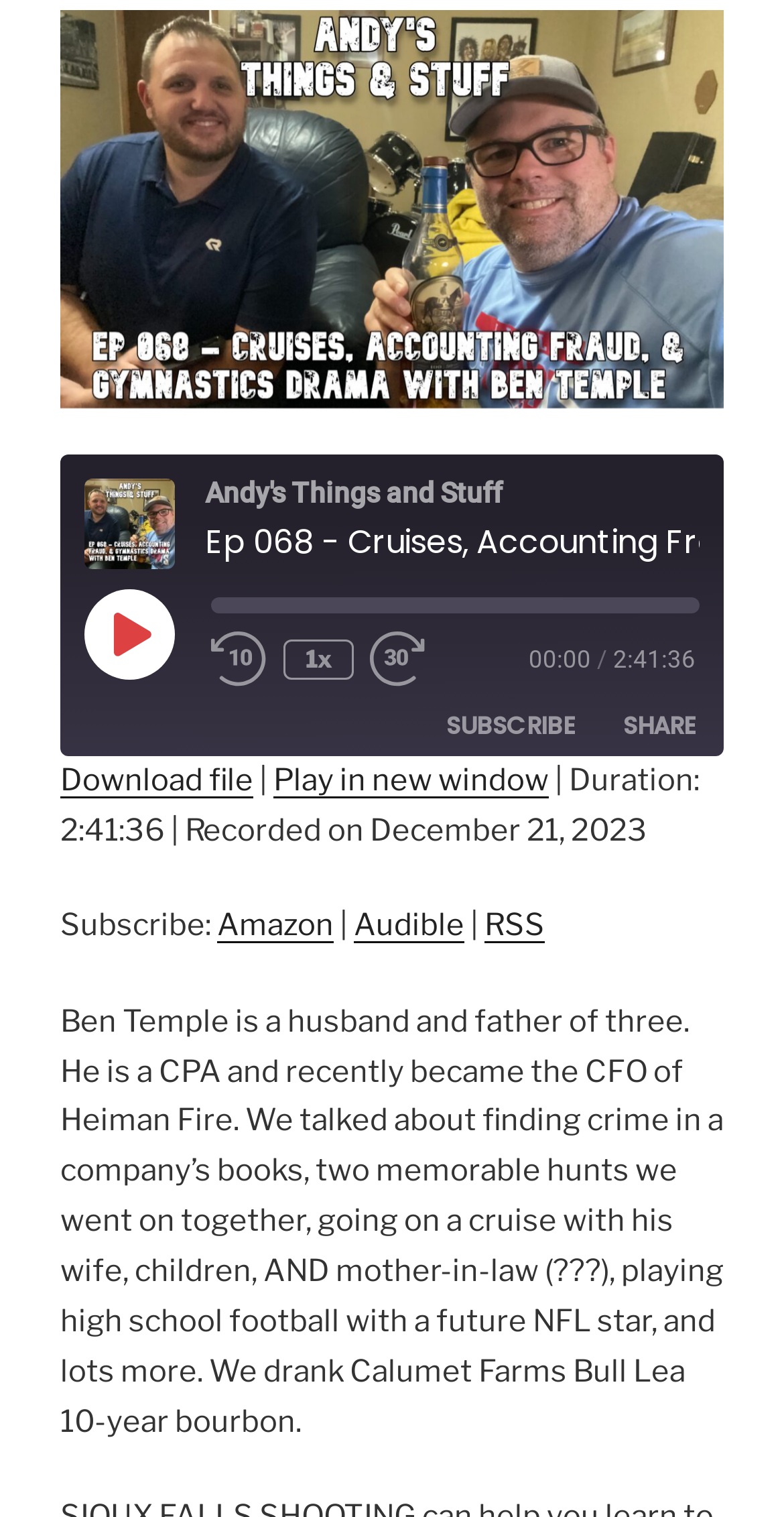Given the element description Download file, predict the bounding box coordinates for the UI element in the webpage screenshot. The format should be (top-left x, top-left y, bottom-right x, bottom-right y), and the values should be between 0 and 1.

[0.077, 0.502, 0.323, 0.526]